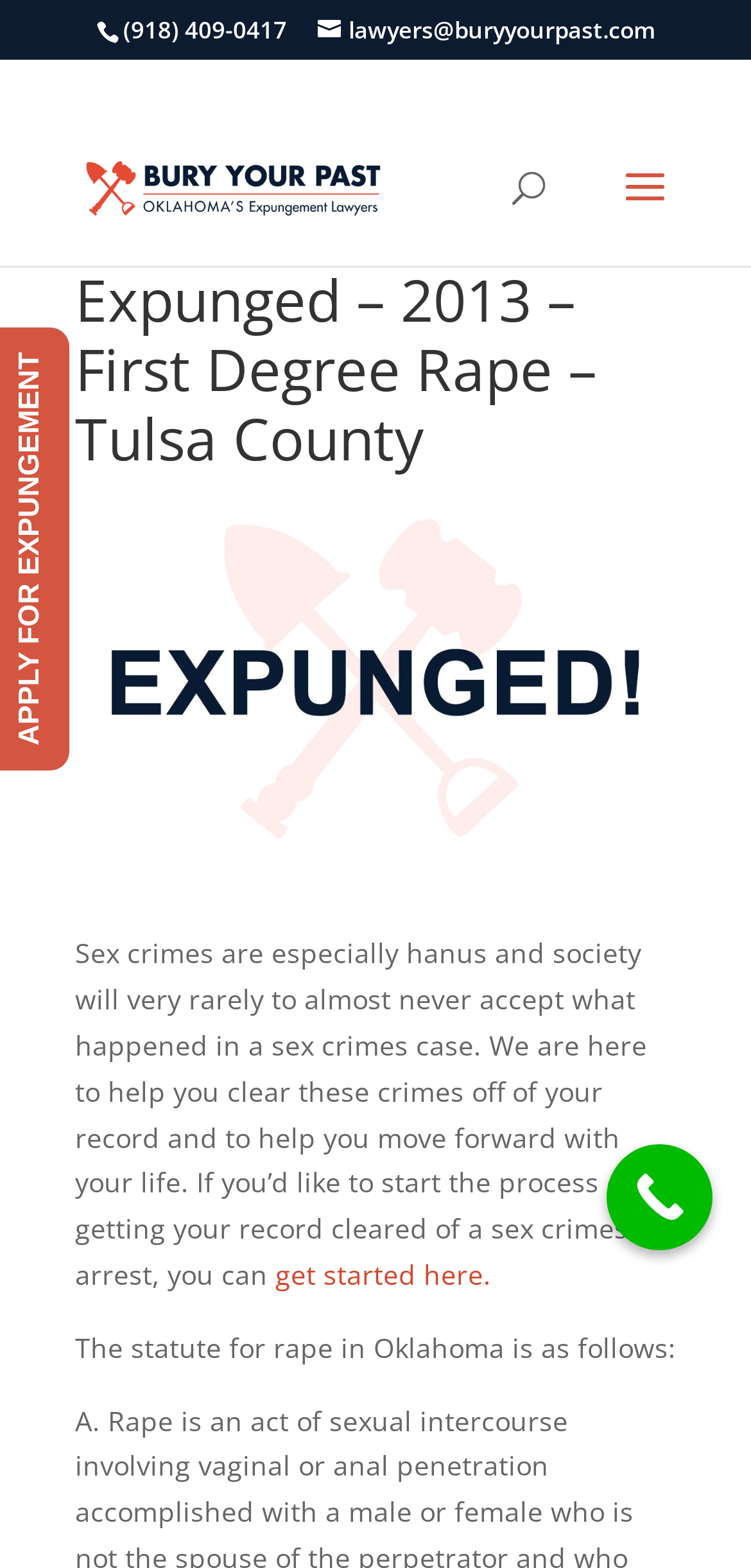What is the phone number to contact?
Look at the image and respond with a one-word or short-phrase answer.

(918) 409-0417